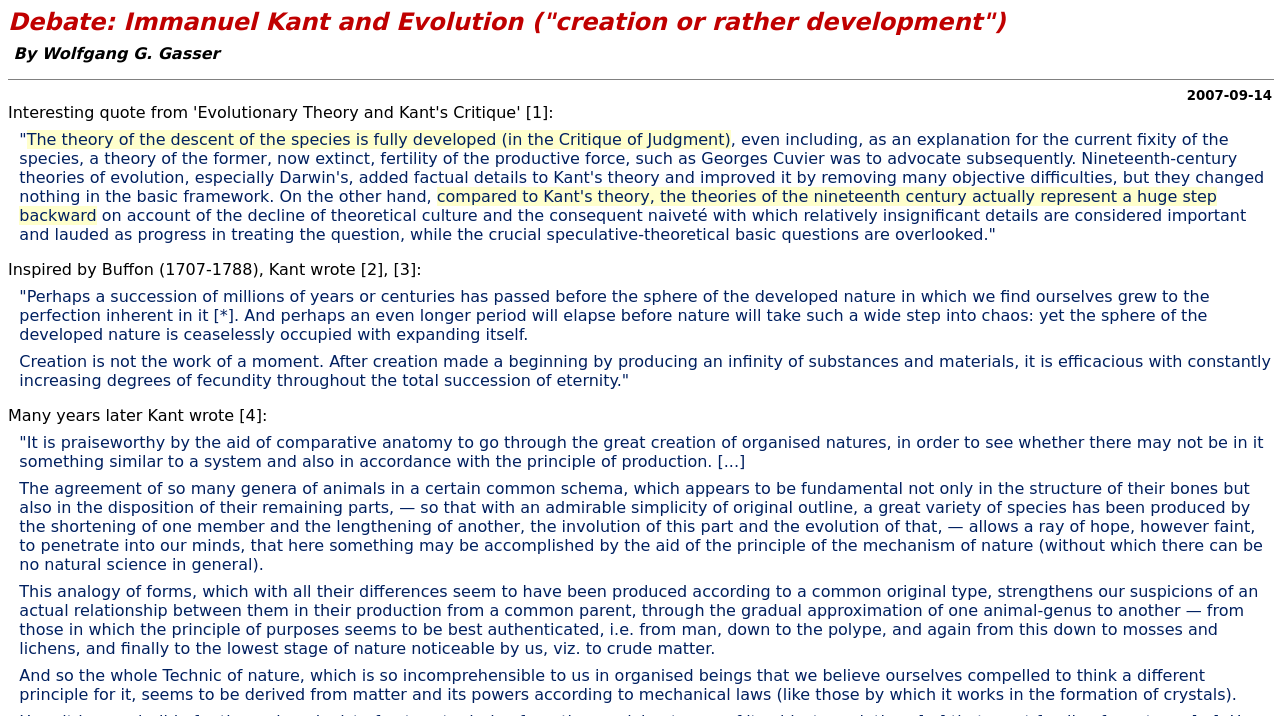What is Immanuel Kant's view on creation?
Examine the image and provide an in-depth answer to the question.

According to the quotes from Immanuel Kant's works, he believes that creation is not a momentary event, but rather a gradual process of development that has been ongoing for millions of years. He also mentions that nature is ceaselessly occupied with expanding itself, implying a gradual and continuous process of creation.